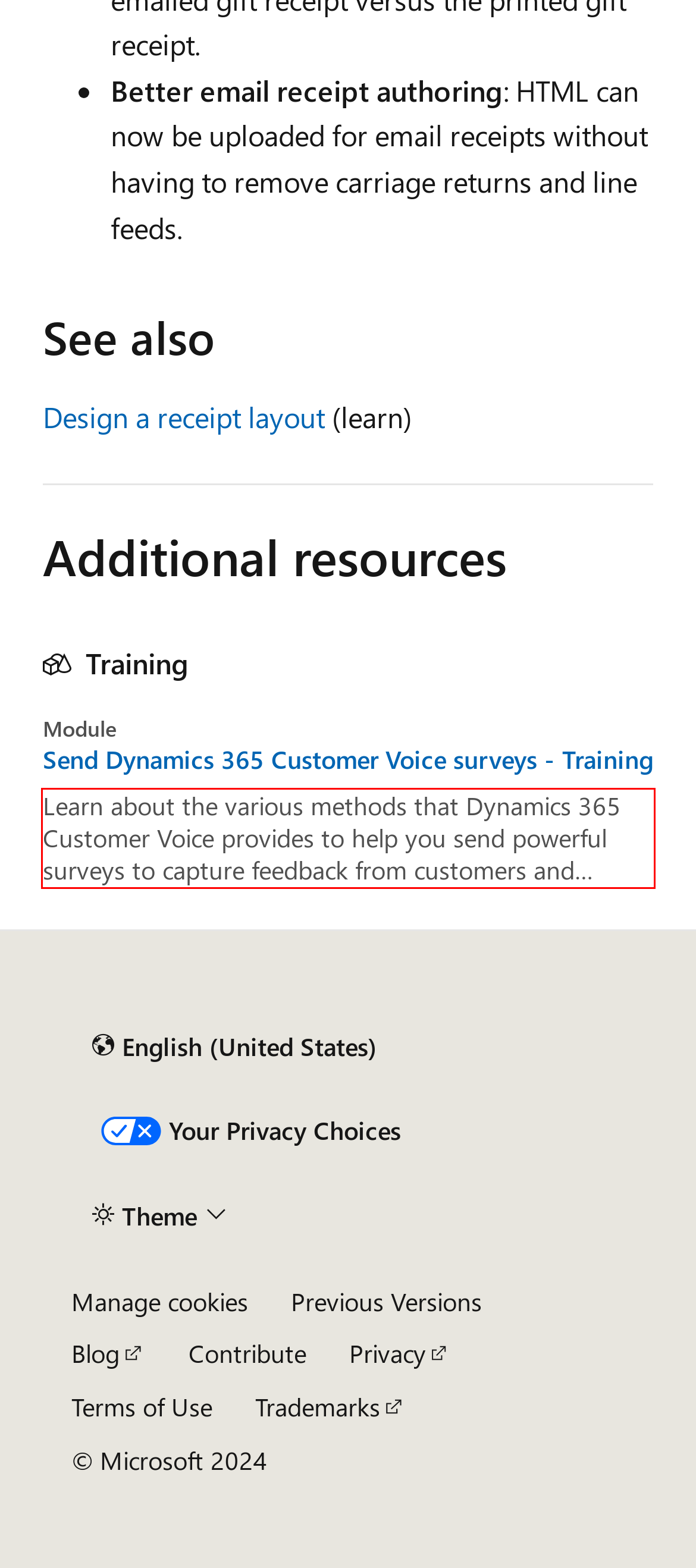Given a webpage screenshot, identify the text inside the red bounding box using OCR and extract it.

Learn about the various methods that Dynamics 365 Customer Voice provides to help you send powerful surveys to capture feedback from customers and employees.